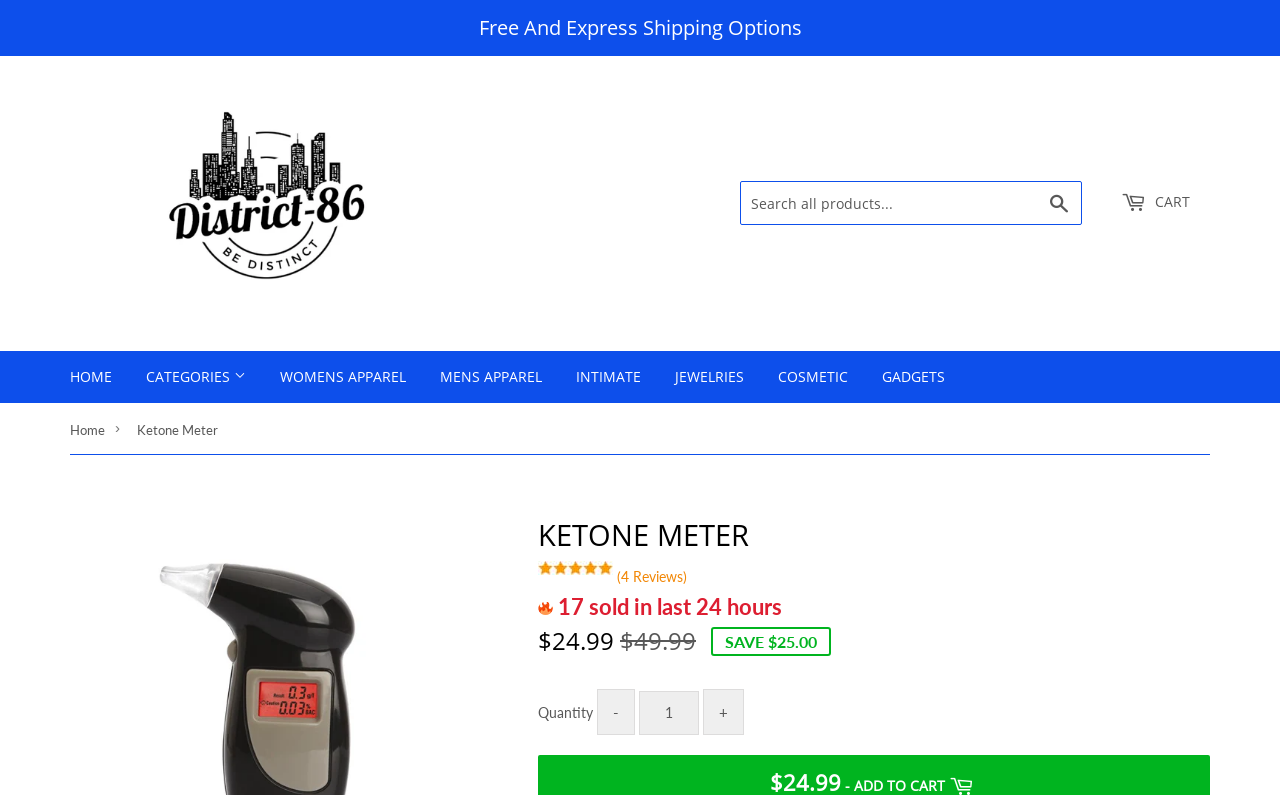Pinpoint the bounding box coordinates of the clickable element needed to complete the instruction: "Increase quantity". The coordinates should be provided as four float numbers between 0 and 1: [left, top, right, bottom].

[0.549, 0.867, 0.581, 0.925]